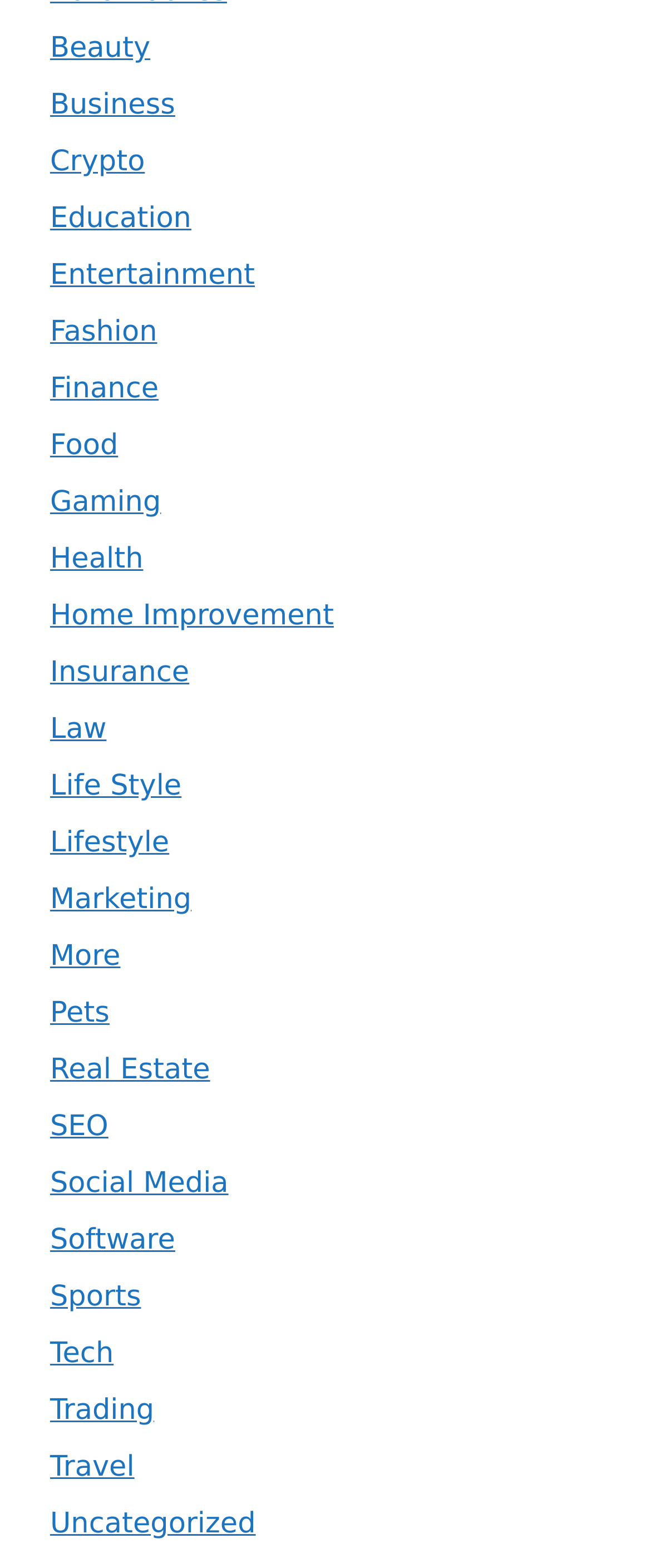Determine the bounding box coordinates of the clickable element necessary to fulfill the instruction: "Learn about Health". Provide the coordinates as four float numbers within the 0 to 1 range, i.e., [left, top, right, bottom].

[0.077, 0.346, 0.22, 0.368]